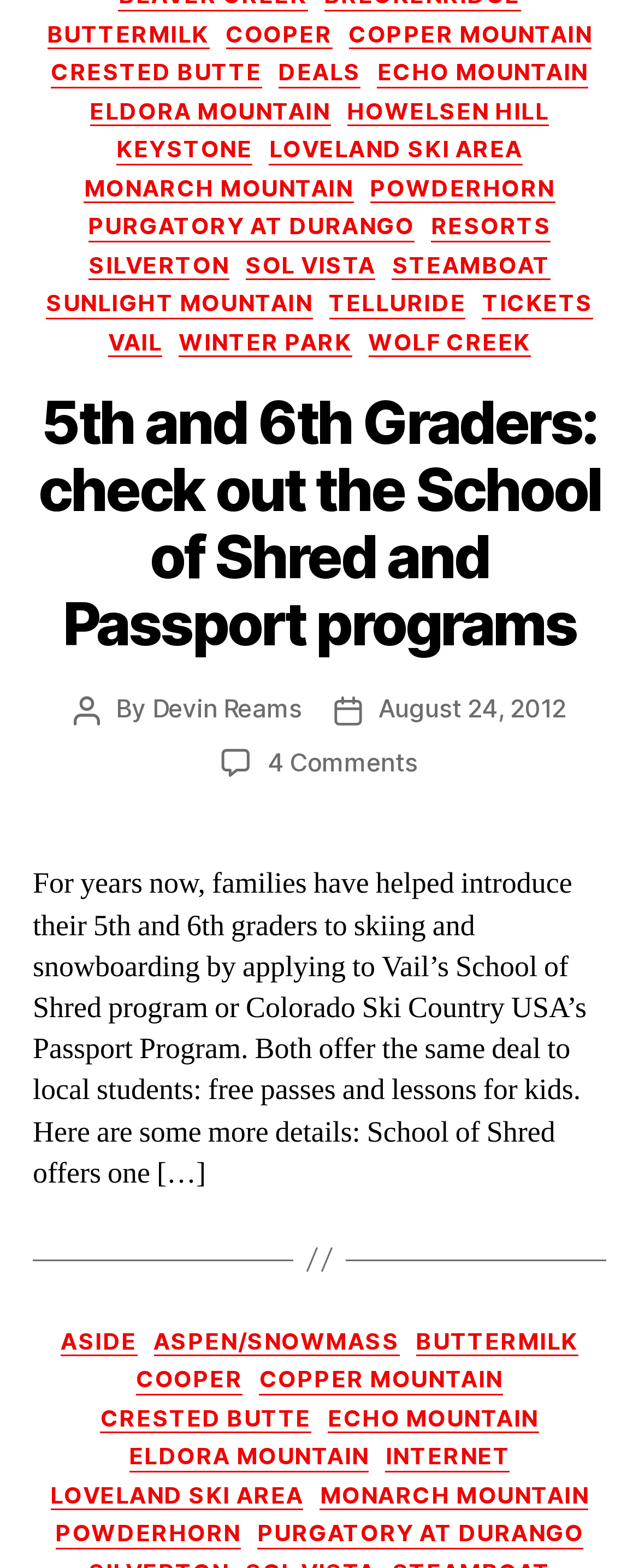How many ski resorts are listed?
Use the image to give a comprehensive and detailed response to the question.

I counted the number of links with ski resort names, such as 'BUTTERMILK', 'COOPER', 'COPPER MOUNTAIN', and so on, and found 20 of them.